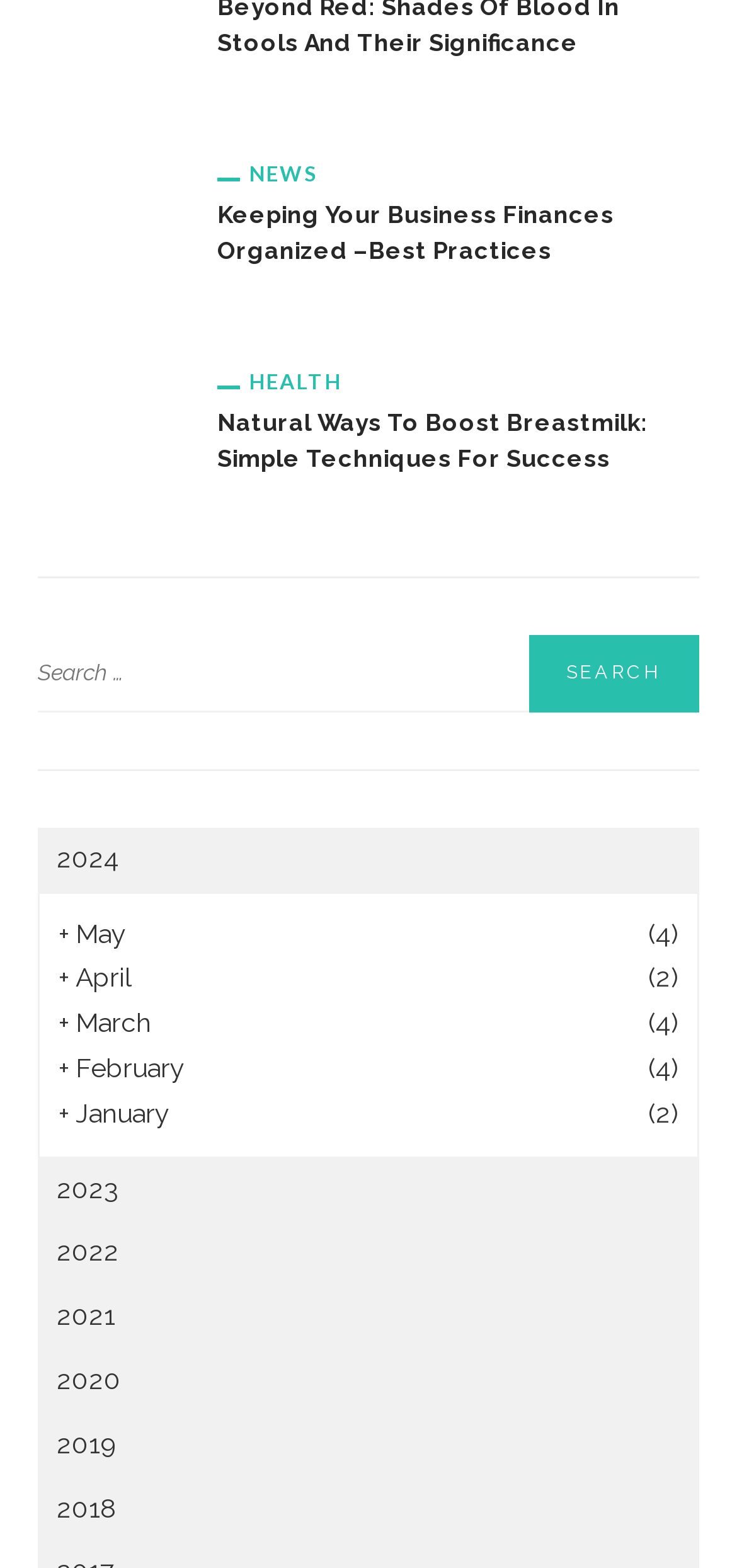Determine the bounding box coordinates for the area you should click to complete the following instruction: "view post of GarupanAo".

None